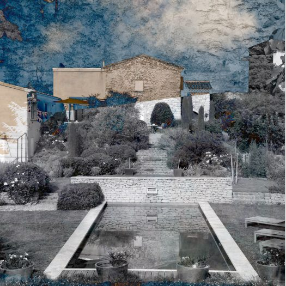Describe the image with as much detail as possible.

The image titled "French Impressions No. 18" by Kent Krugh captures a serene and picturesque scene from the artist's experiences in France. The composition showcases a tranquil garden with layered terraces leading to a reflecting pool, surrounded by lush greenery. In the background, a charming stone house is set against a dramatic, textured sky, adding depth and a sense of narrative to the artwork. The photograph employs a muted color palette, enhancing the peaceful atmosphere while echoing the artist's personal journey through the Luberon Valley and Paris. This piece embodies the delicate balance of nature, architecture, and the artist's interpretation of their surroundings, inviting viewers to immerse themselves in the serene beauty and tranquility of the French landscape.